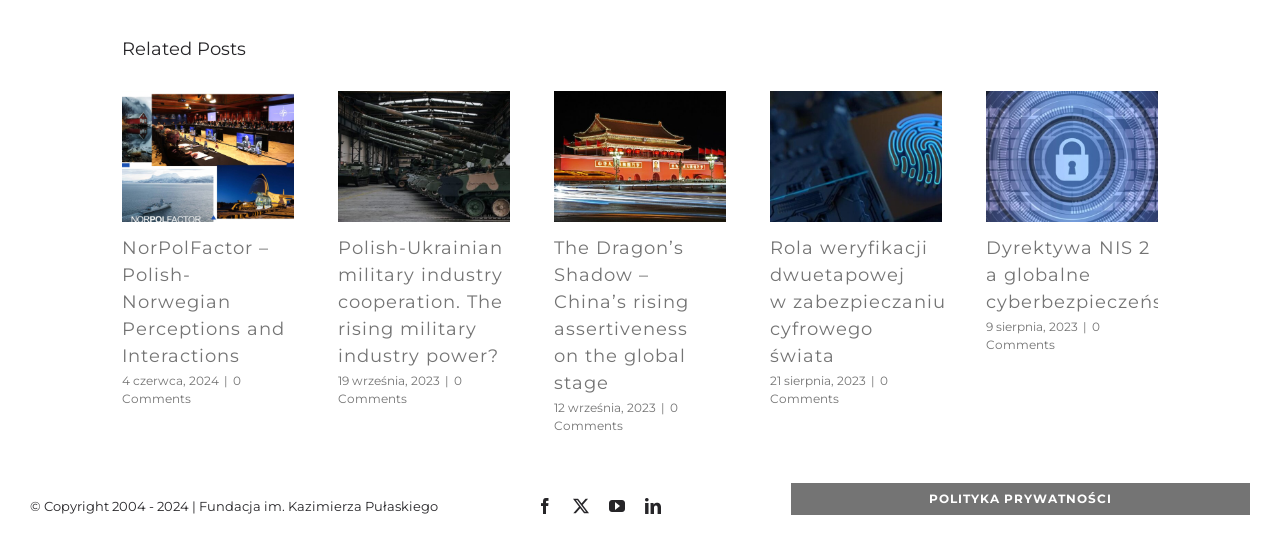Find the bounding box coordinates of the element's region that should be clicked in order to follow the given instruction: "View the 'Related Posts' section". The coordinates should consist of four float numbers between 0 and 1, i.e., [left, top, right, bottom].

[0.095, 0.065, 0.192, 0.114]